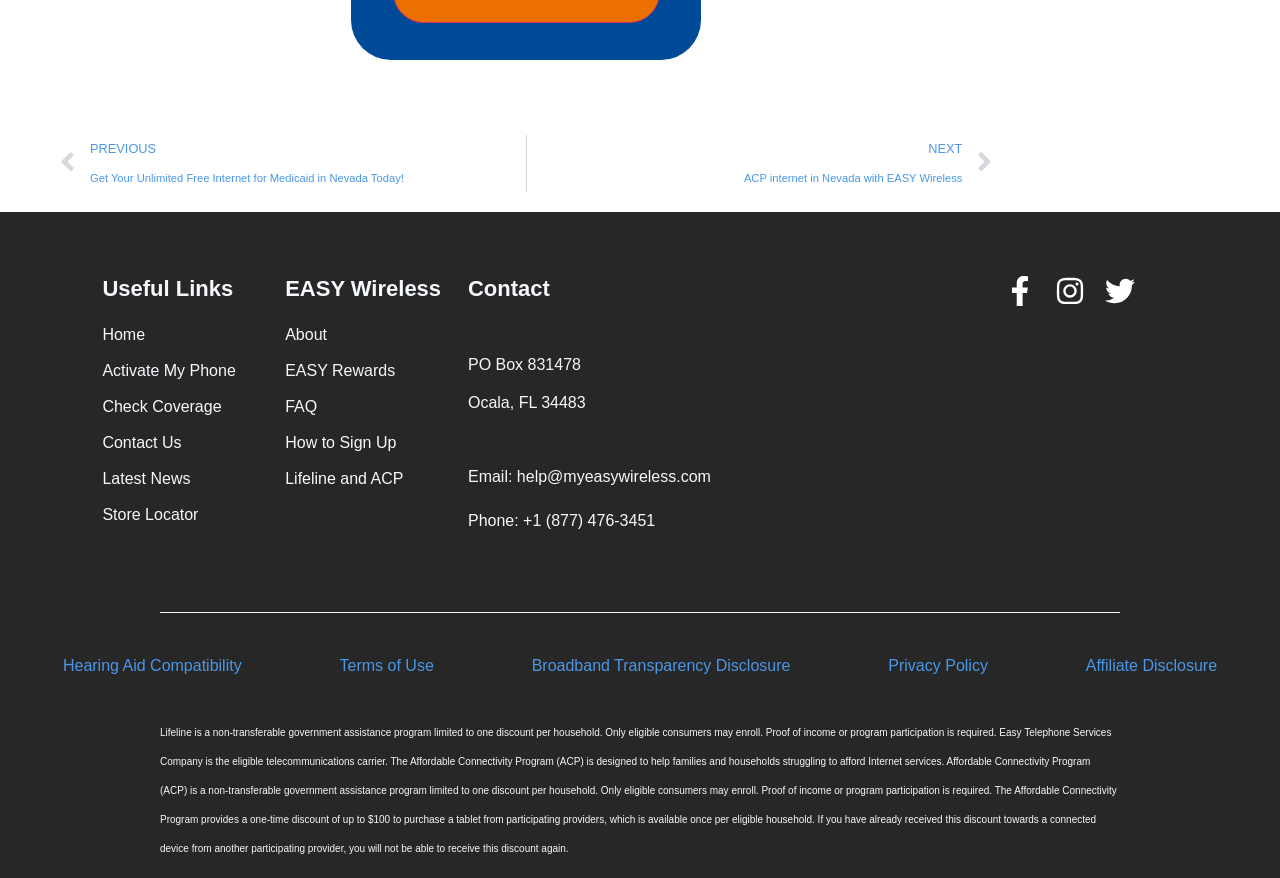Kindly determine the bounding box coordinates for the area that needs to be clicked to execute this instruction: "Check 'Contact Us' information".

[0.08, 0.491, 0.223, 0.518]